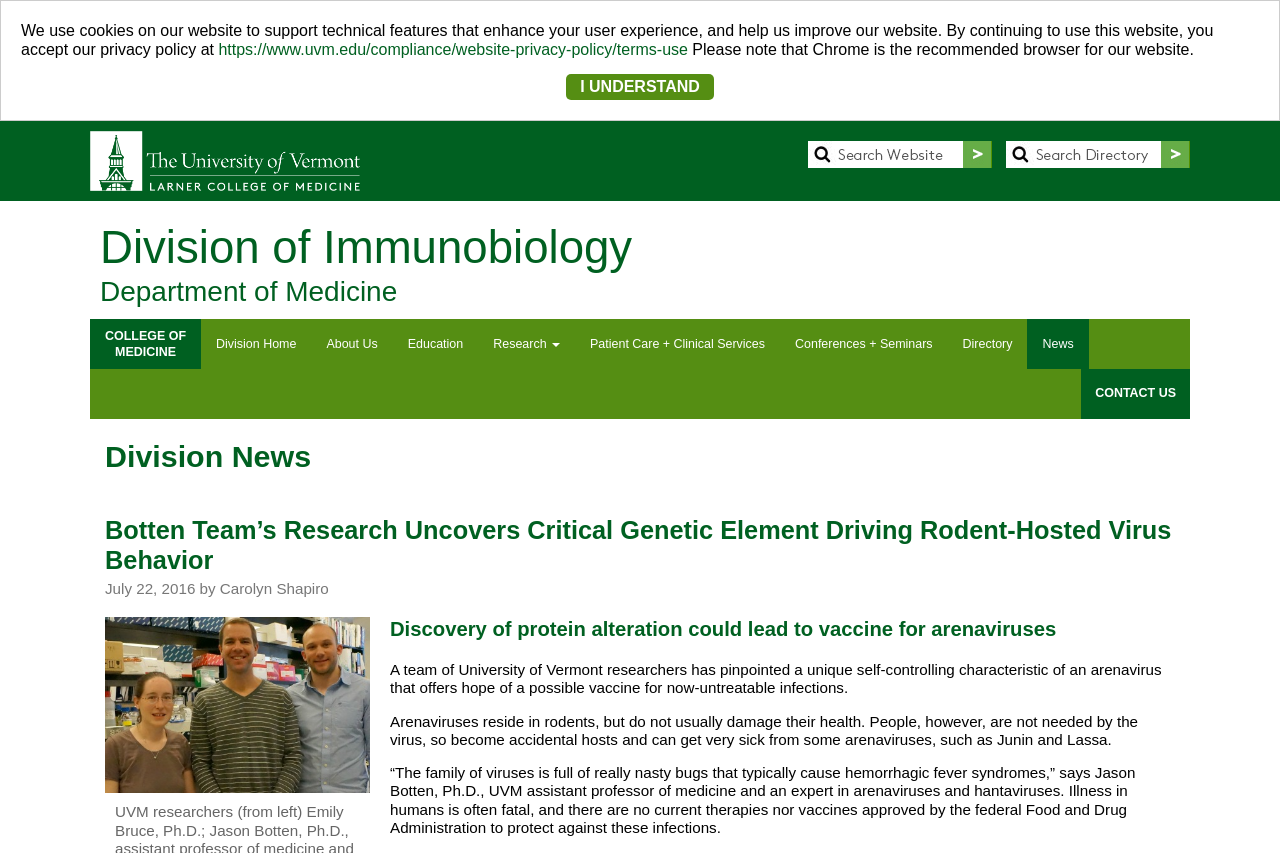Answer the question with a single word or phrase: 
Who is the expert in arenaviruses and hantaviruses?

Jason Botten, Ph.D.